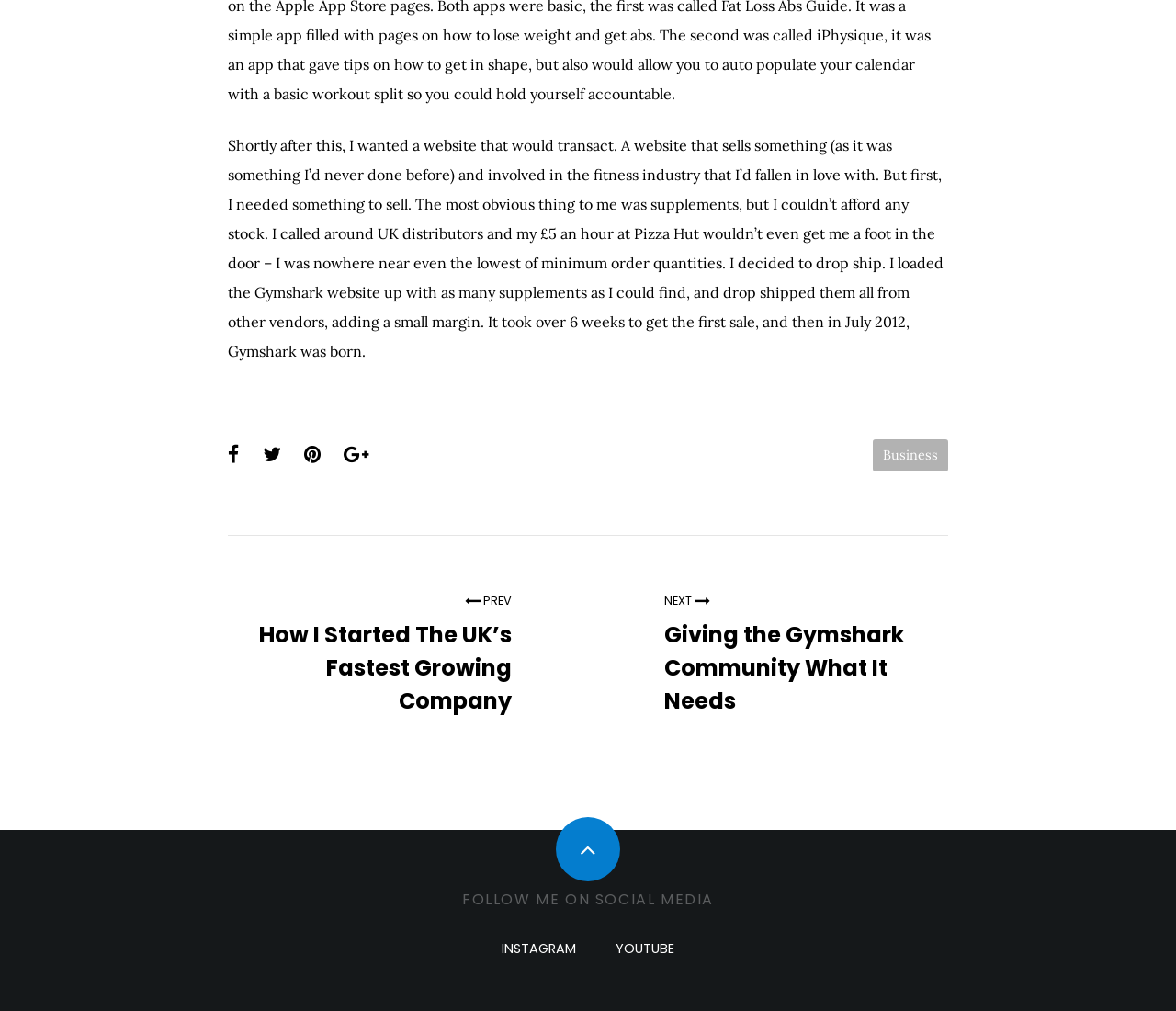What industry is the author involved in?
Respond to the question with a well-detailed and thorough answer.

The author mentions that they fell in love with the fitness industry, and later started a business related to it, specifically selling supplements.